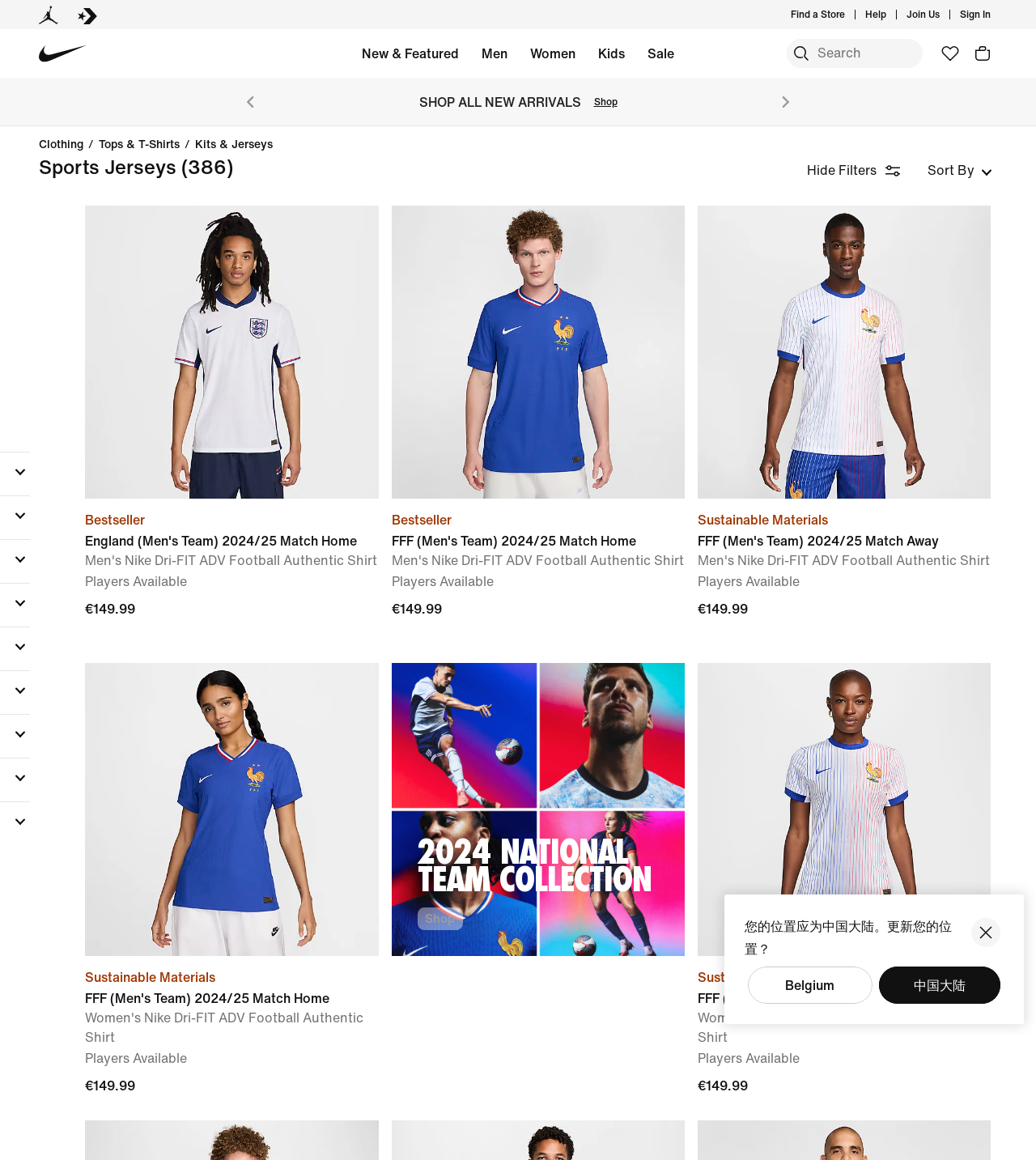Could you highlight the region that needs to be clicked to execute the instruction: "View England (Men's Team) 2024/25 Match Home jersey"?

[0.241, 0.177, 0.471, 0.383]